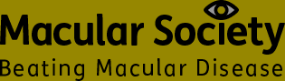Please use the details from the image to answer the following question comprehensively:
What is the graphic element above the text in the logo?

The logo includes a stylized eye graphic positioned above the text 'Macular Society', which is a visual representation of the organization's focus on macular disease.